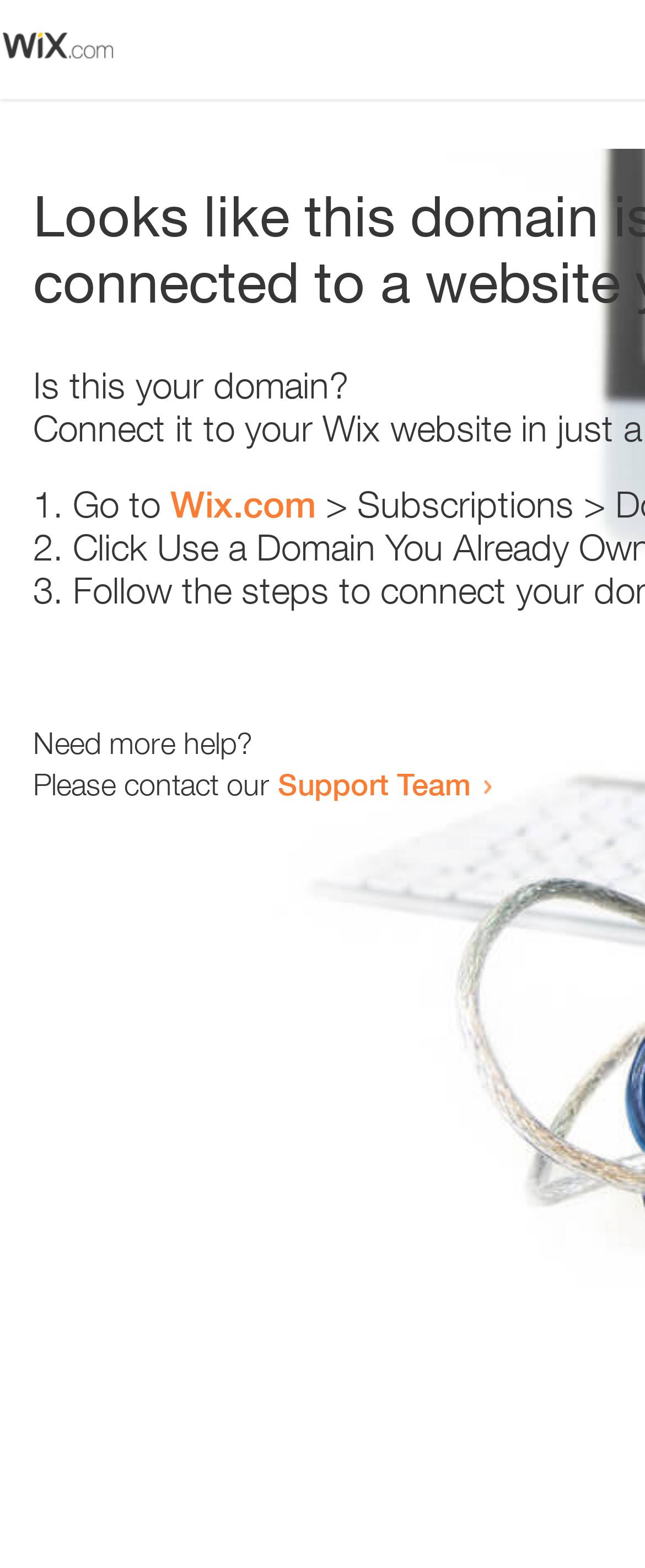Answer the question with a single word or phrase: 
What is the domain being referred to?

Wix.com